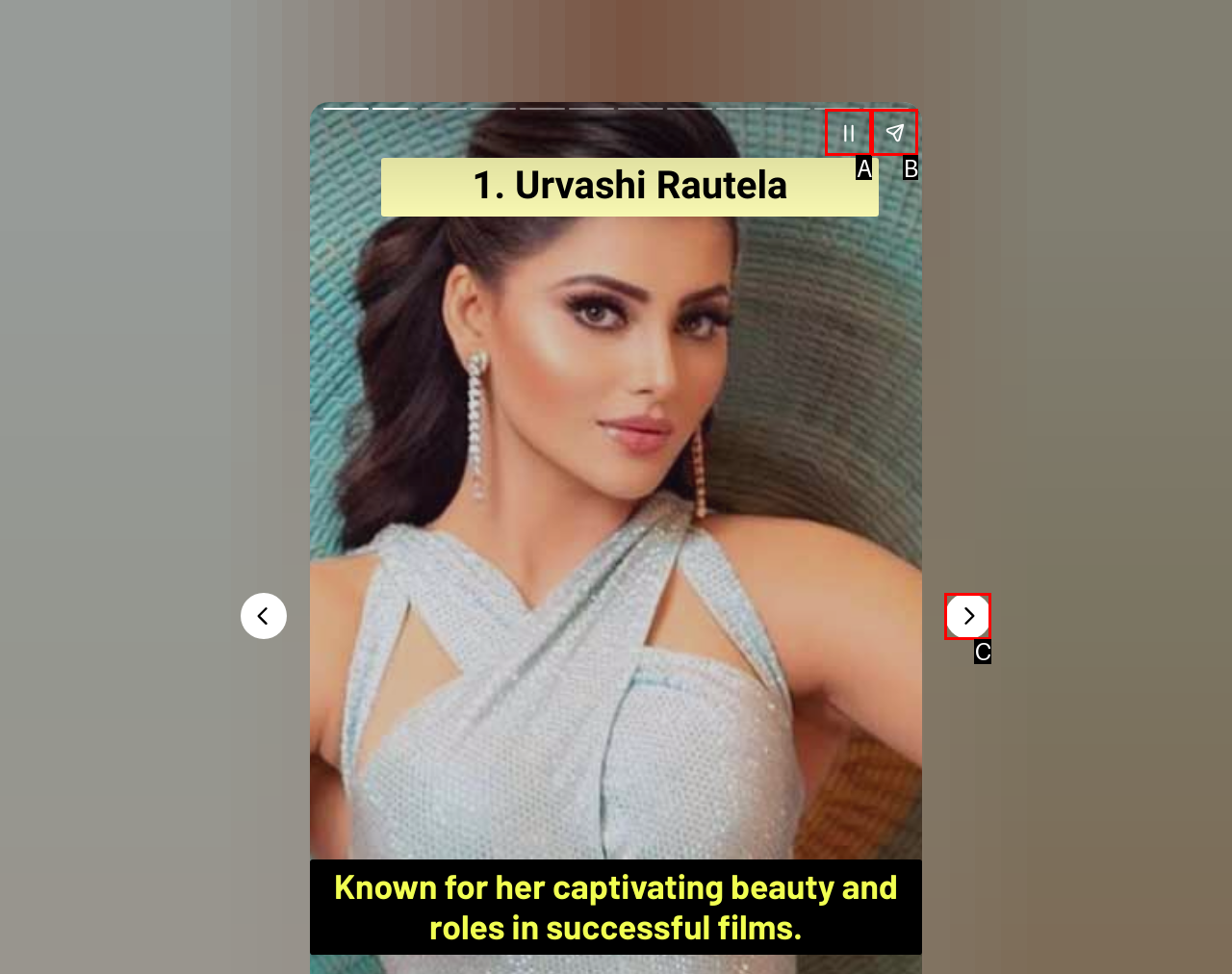Identify the option that best fits this description: aria-label="Share story"
Answer with the appropriate letter directly.

B